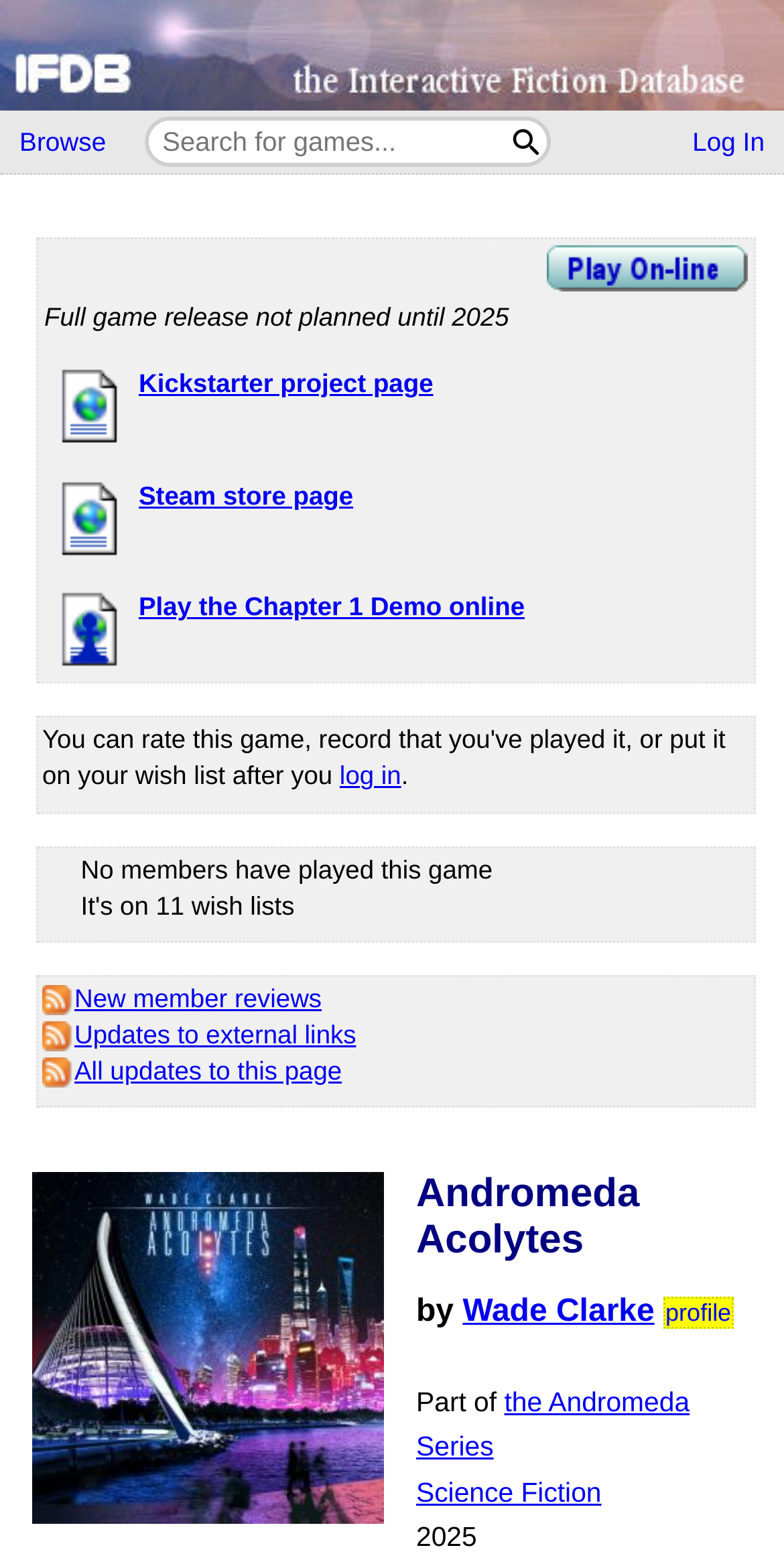Please determine the bounding box coordinates of the element to click on in order to accomplish the following task: "Learn about calcium and vitamin D recommendations for osteoporosis". Ensure the coordinates are four float numbers ranging from 0 to 1, i.e., [left, top, right, bottom].

None